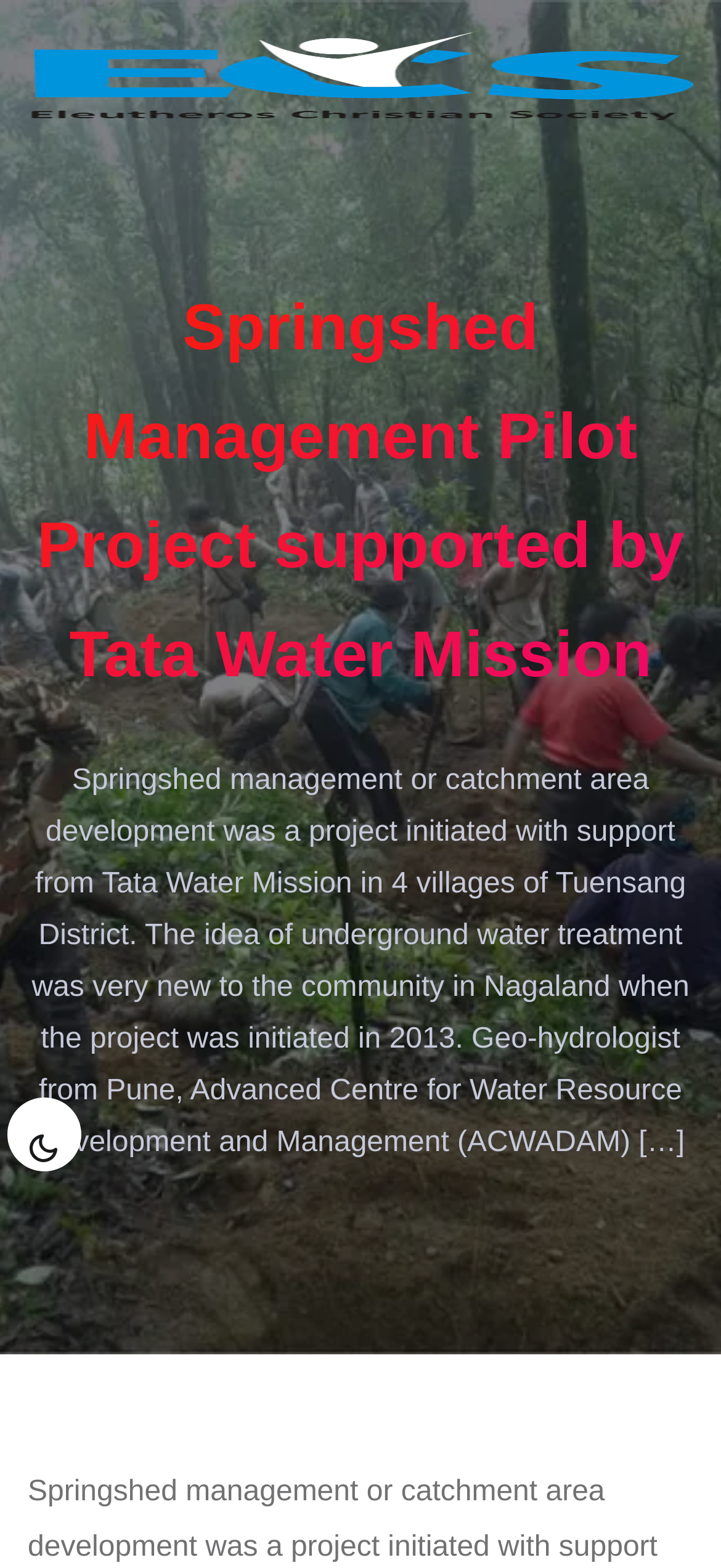Who supported the project?
Refer to the image and provide a one-word or short phrase answer.

Tata Water Mission